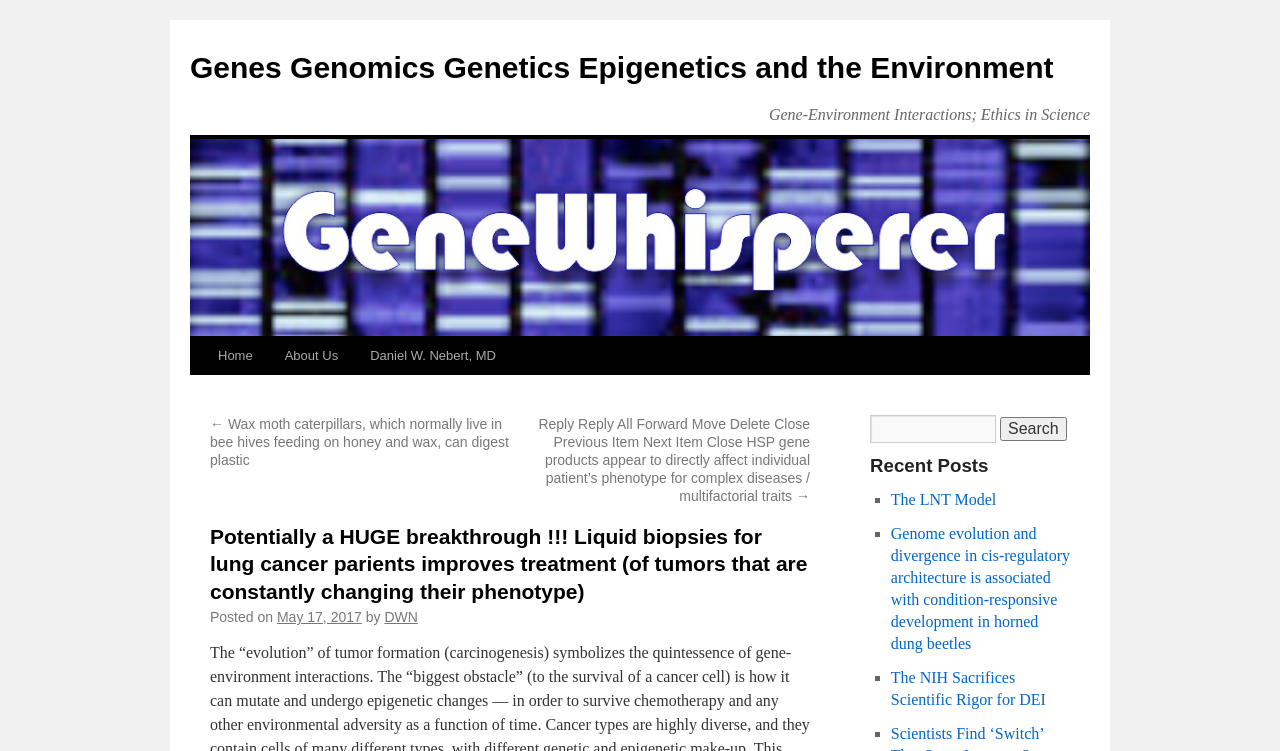Pinpoint the bounding box coordinates of the clickable element needed to complete the instruction: "Search for a topic". The coordinates should be provided as four float numbers between 0 and 1: [left, top, right, bottom].

[0.68, 0.553, 0.836, 0.59]